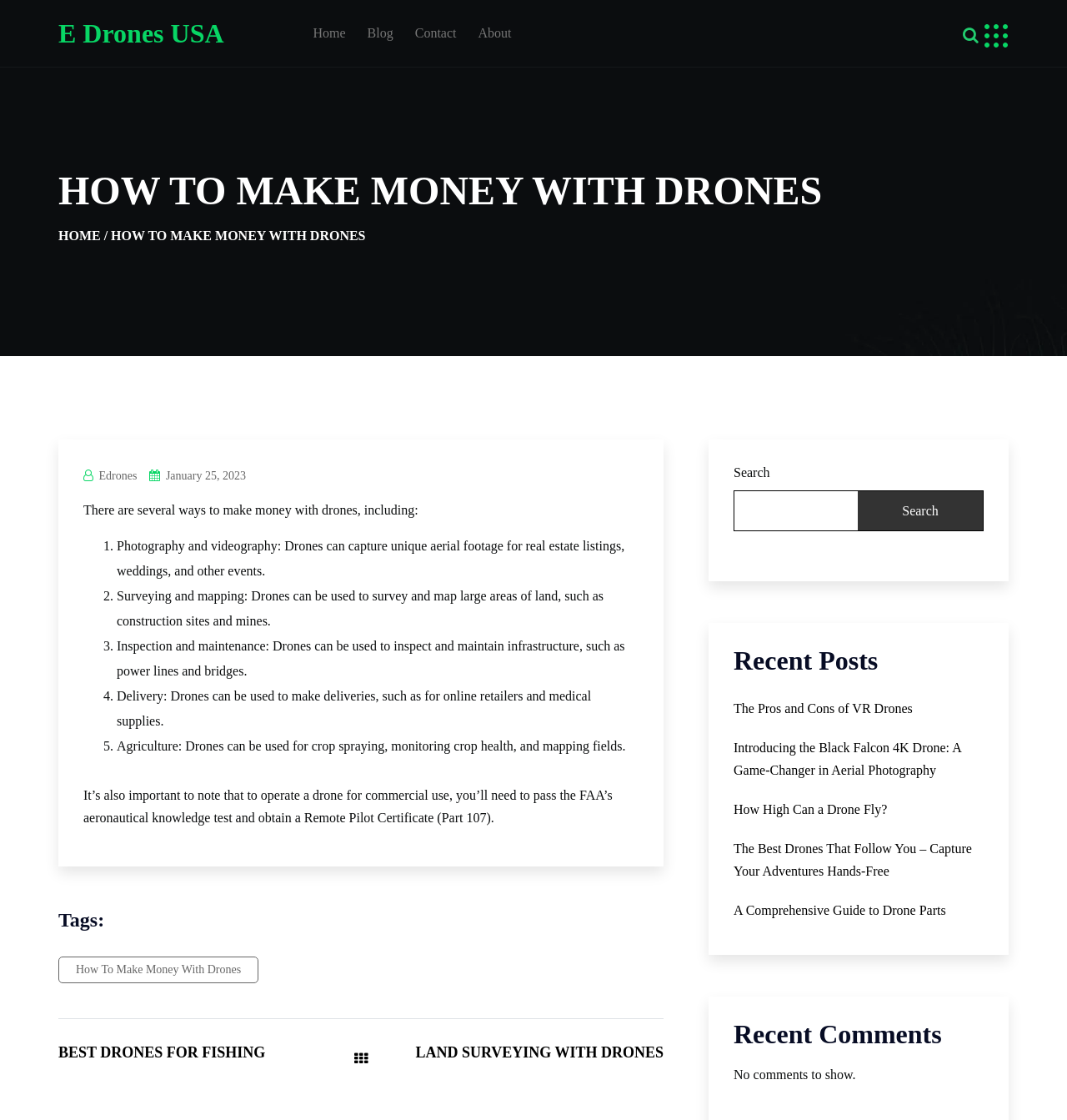Please find the bounding box coordinates of the element that you should click to achieve the following instruction: "Read the article about 'How to Make Money with Drones'". The coordinates should be presented as four float numbers between 0 and 1: [left, top, right, bottom].

[0.055, 0.392, 0.622, 0.959]